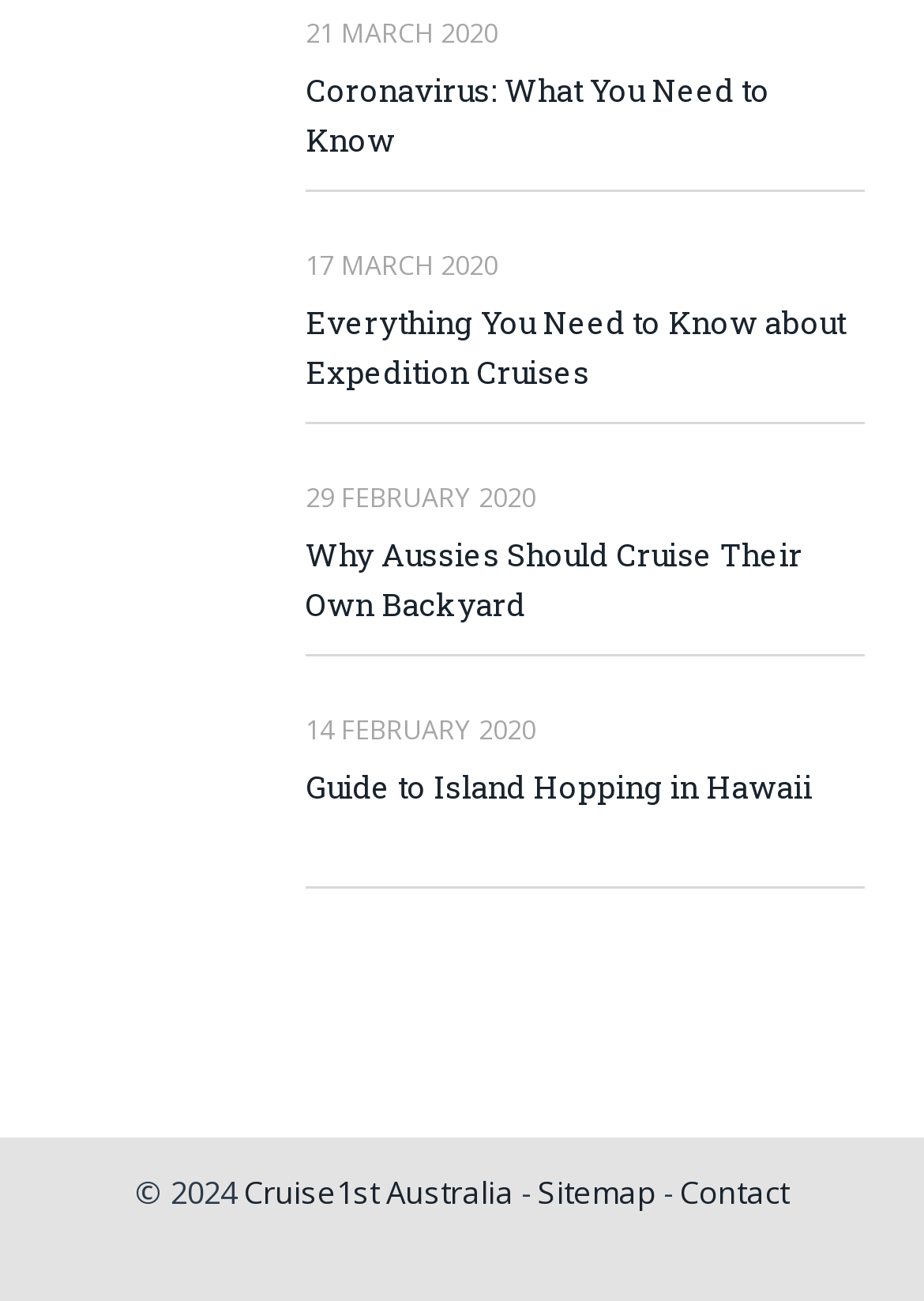Please provide the bounding box coordinate of the region that matches the element description: parent_node: 14 FEBRUARY 2020. Coordinates should be in the format (top-left x, top-left y, bottom-right x, bottom-right y) and all values should be between 0 and 1.

[0.067, 0.549, 0.285, 0.684]